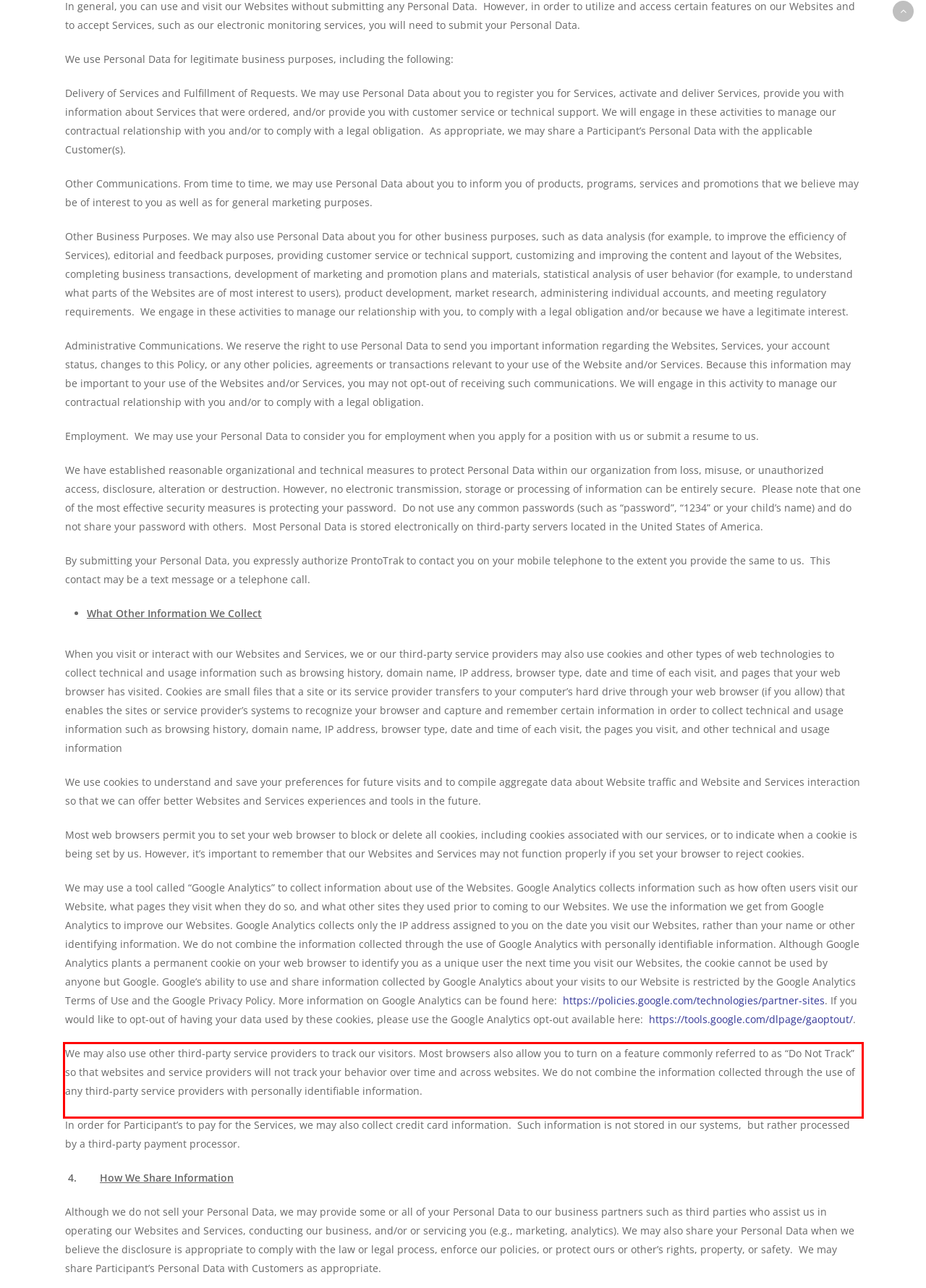Given a screenshot of a webpage with a red bounding box, please identify and retrieve the text inside the red rectangle.

We may also use other third-party service providers to track our visitors. Most browsers also allow you to turn on a feature commonly referred to as “Do Not Track” so that websites and service providers will not track your behavior over time and across websites. We do not combine the information collected through the use of any third-party service providers with personally identifiable information.